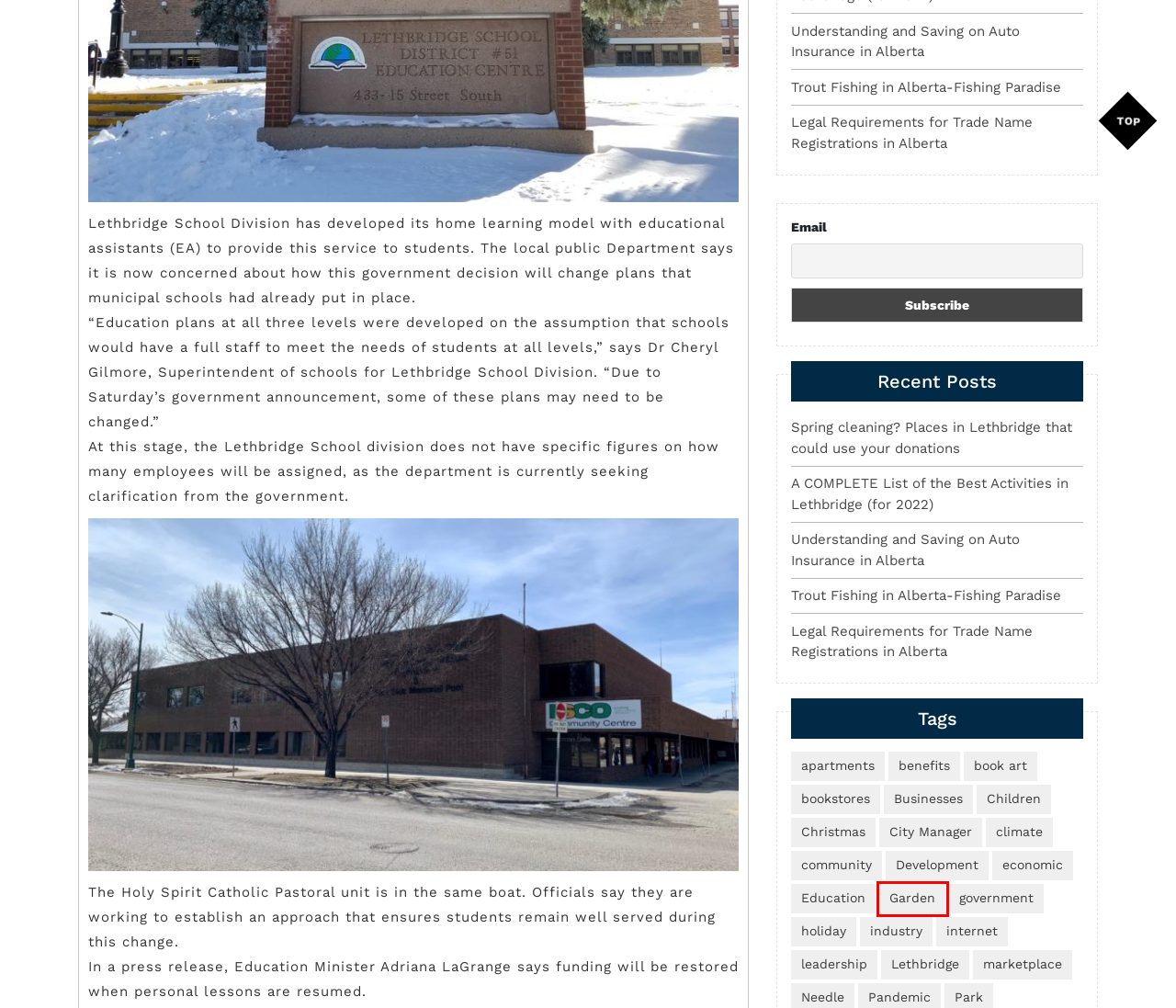Examine the screenshot of a webpage with a red bounding box around a UI element. Your task is to identify the webpage description that best corresponds to the new webpage after clicking the specified element. The given options are:
A. Understanding and Saving on Auto Insurance in Alberta - Lethbridge Journal
B. climate Archives - Lethbridge Journal
C. community Archives - Lethbridge Journal
D. Garden Archives - Lethbridge Journal
E. Children Archives - Lethbridge Journal
F. apartments Archives - Lethbridge Journal
G. internet Archives - Lethbridge Journal
H. industry Archives - Lethbridge Journal

D